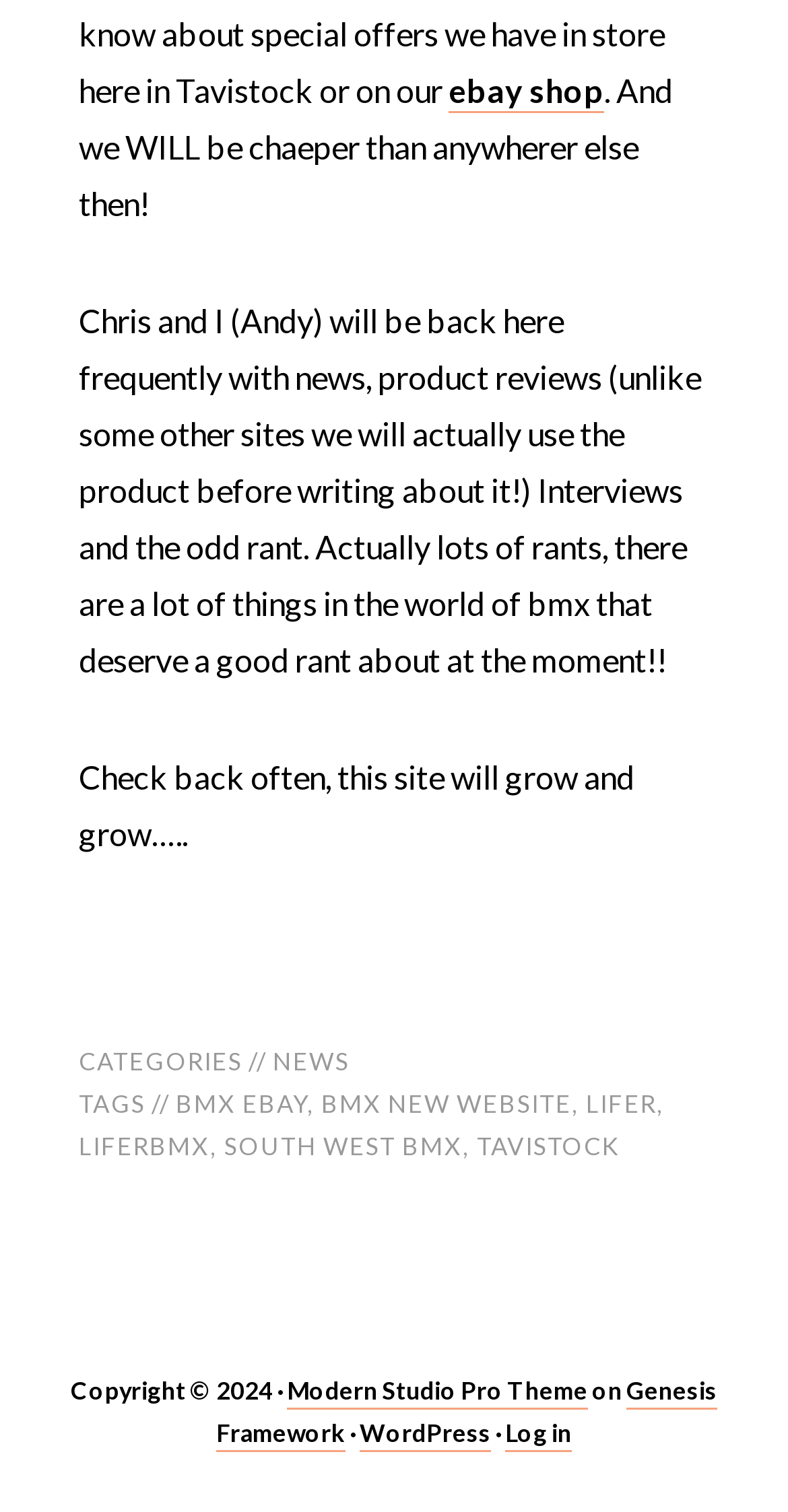Reply to the question below using a single word or brief phrase:
What is the name of the eBay shop?

Not specified